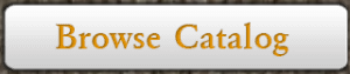Please examine the image and provide a detailed answer to the question: What is the organization dedicated to?

According to the caption, Arbor America is an organization dedicated to the development of genetically superior hardwood plantings, which suggests that their primary focus is on cultivating high-quality hardwood trees.